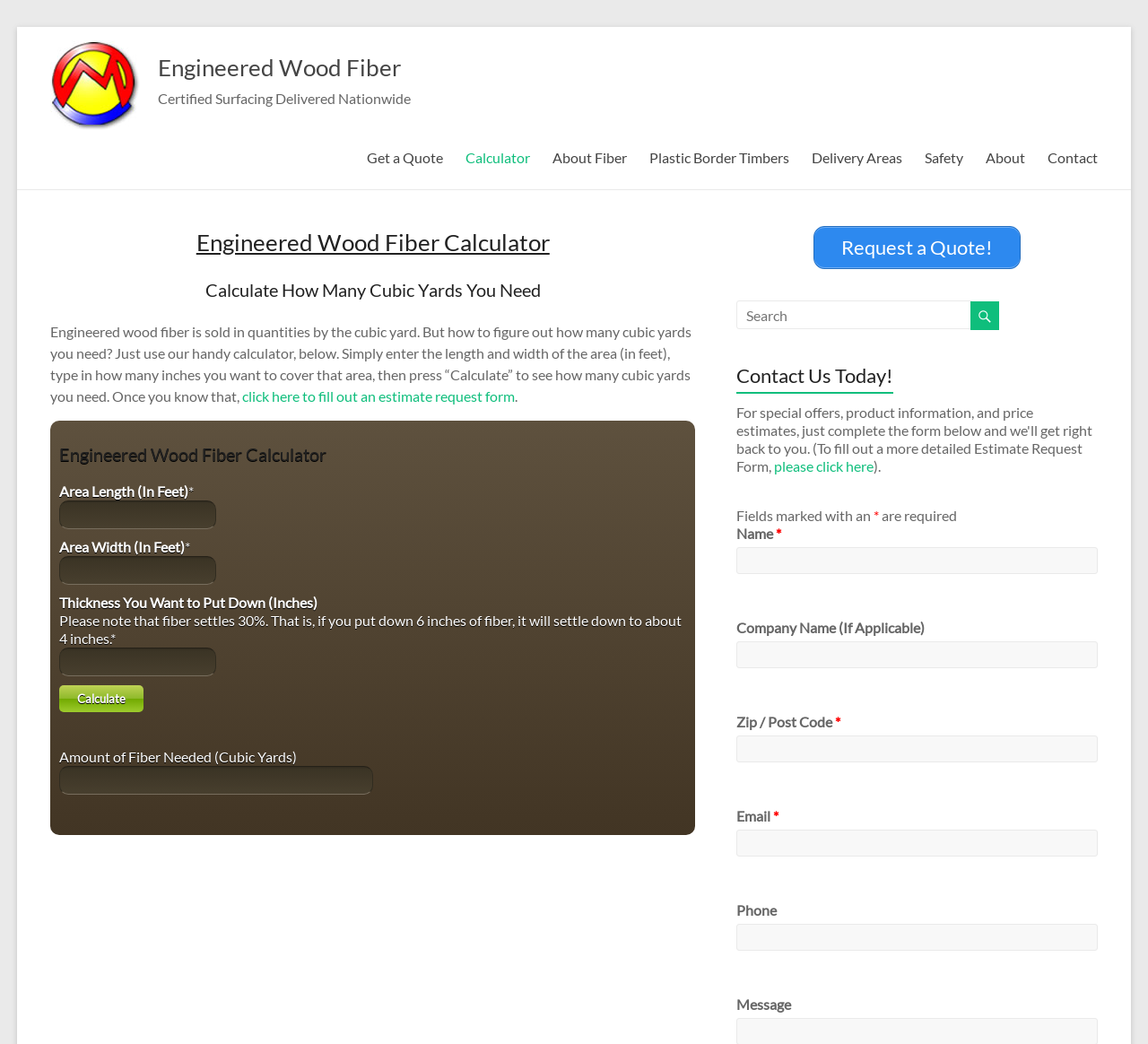Identify the bounding box coordinates of the clickable region to carry out the given instruction: "Visit the ABOUT US page".

None